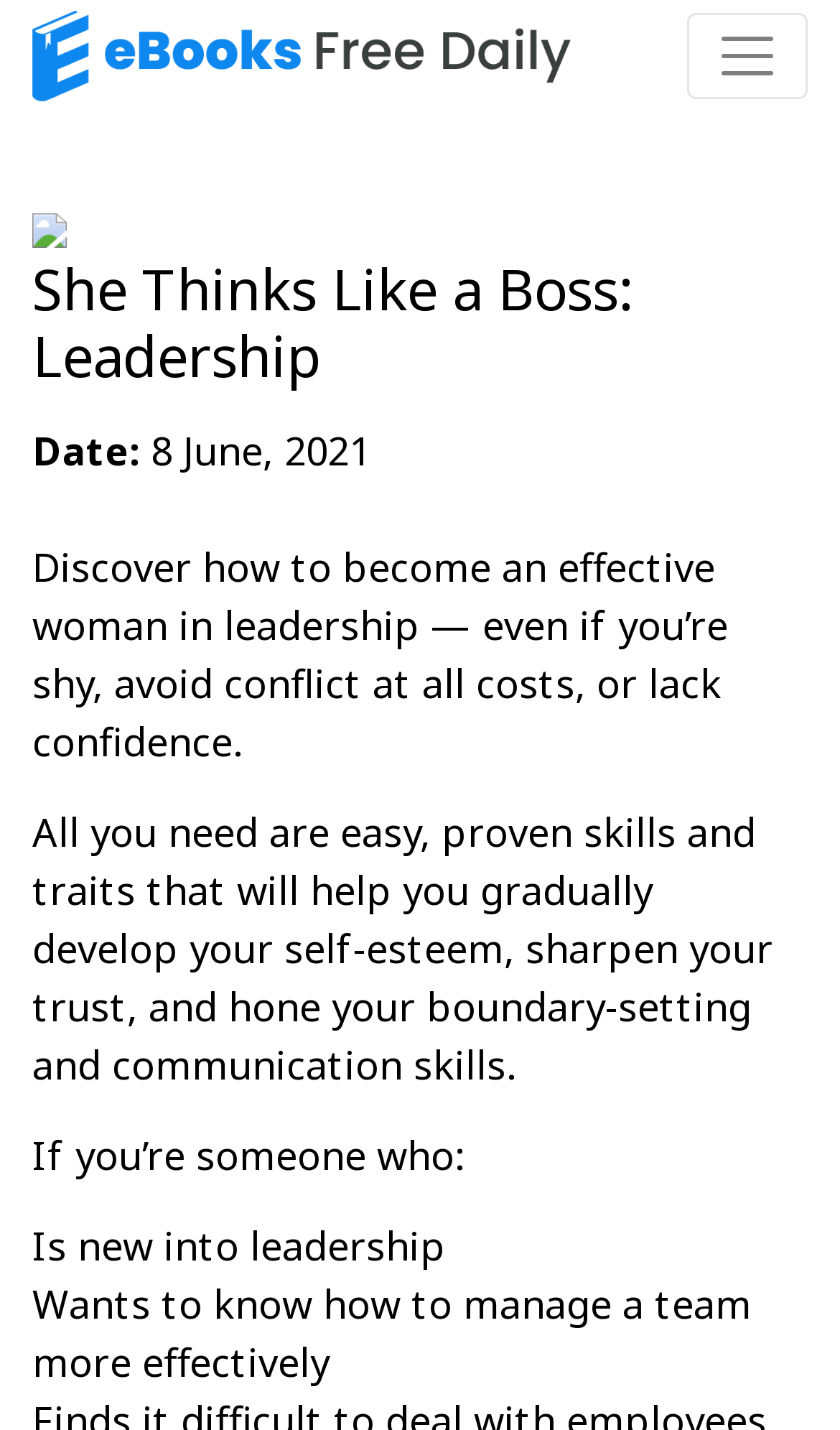What is the date of the ebook?
From the image, respond with a single word or phrase.

8 June, 2021